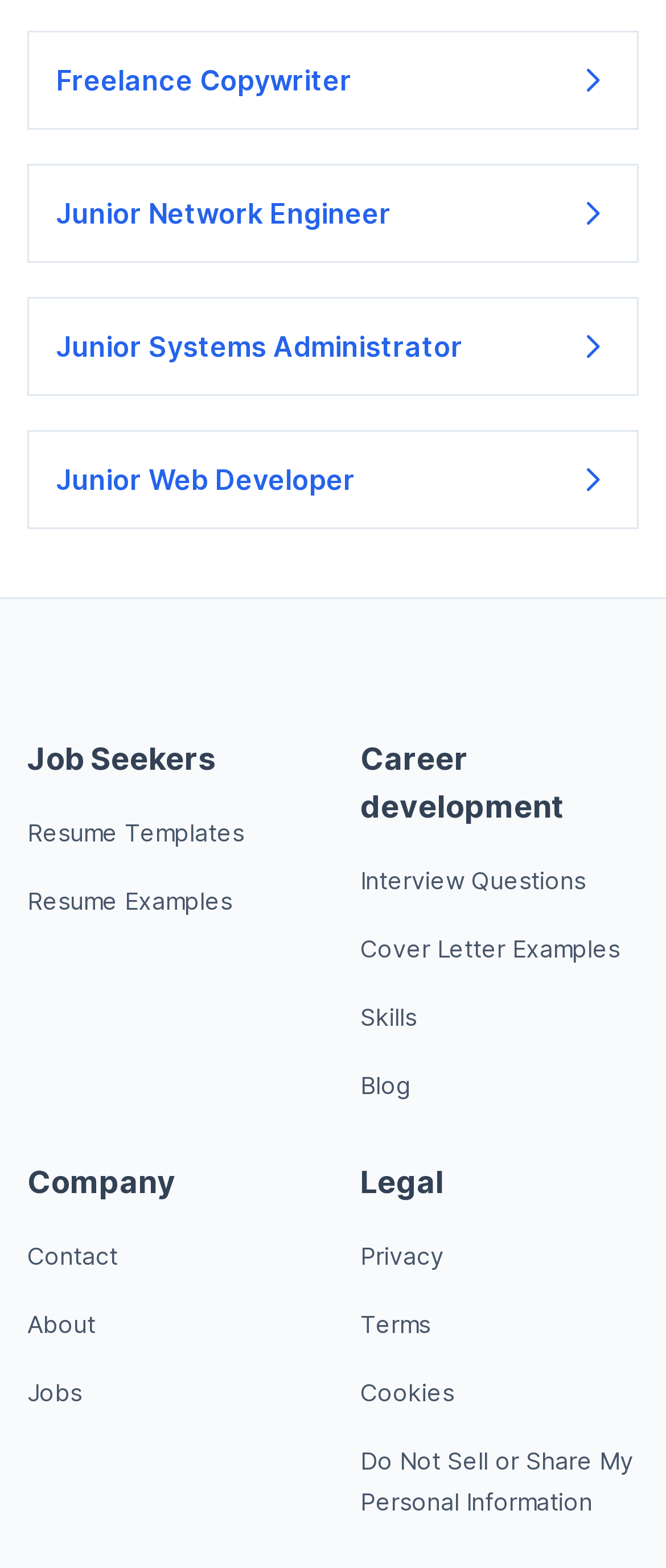How many links are under Career development?
Please answer the question with a single word or phrase, referencing the image.

5